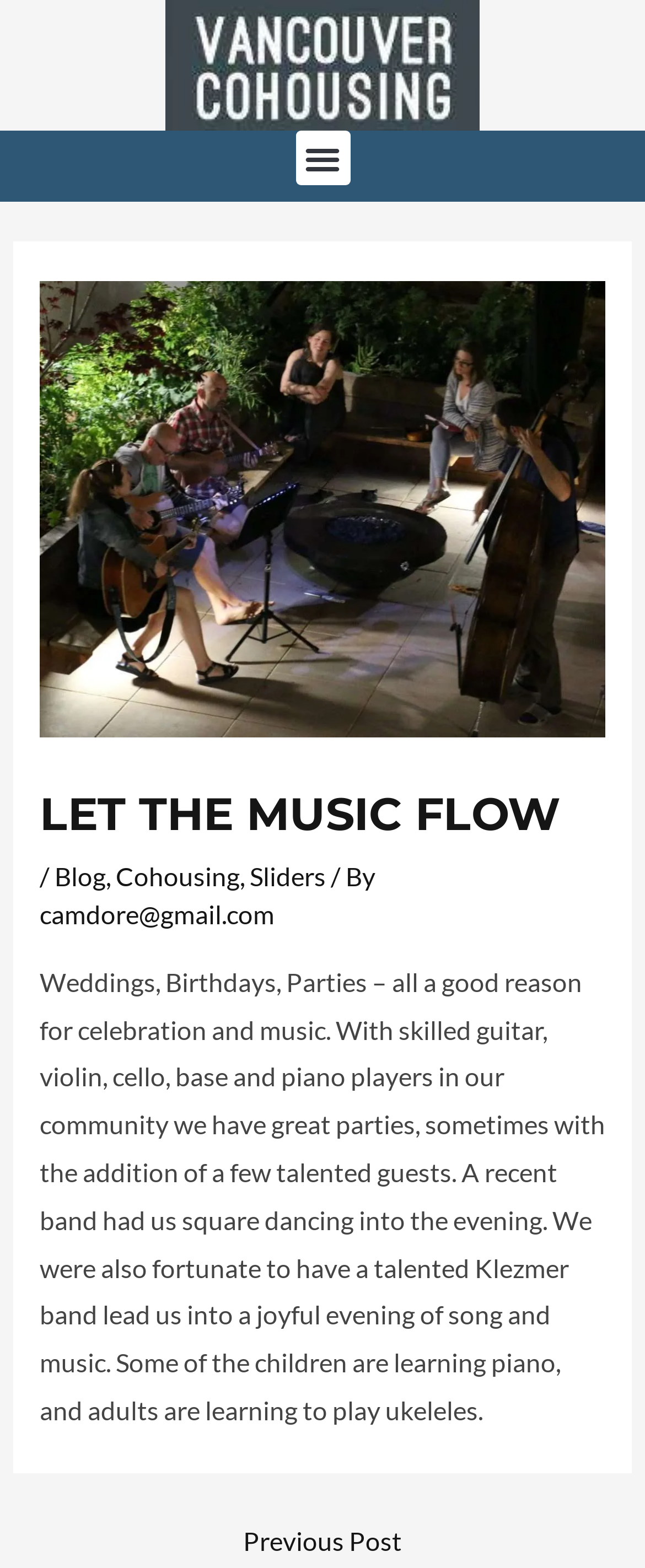Can you give a detailed response to the following question using the information from the image? What type of events are mentioned on the webpage?

The webpage mentions that weddings, birthdays, and parties are good reasons for celebration and music, indicating that these types of events are relevant to the content of the webpage.